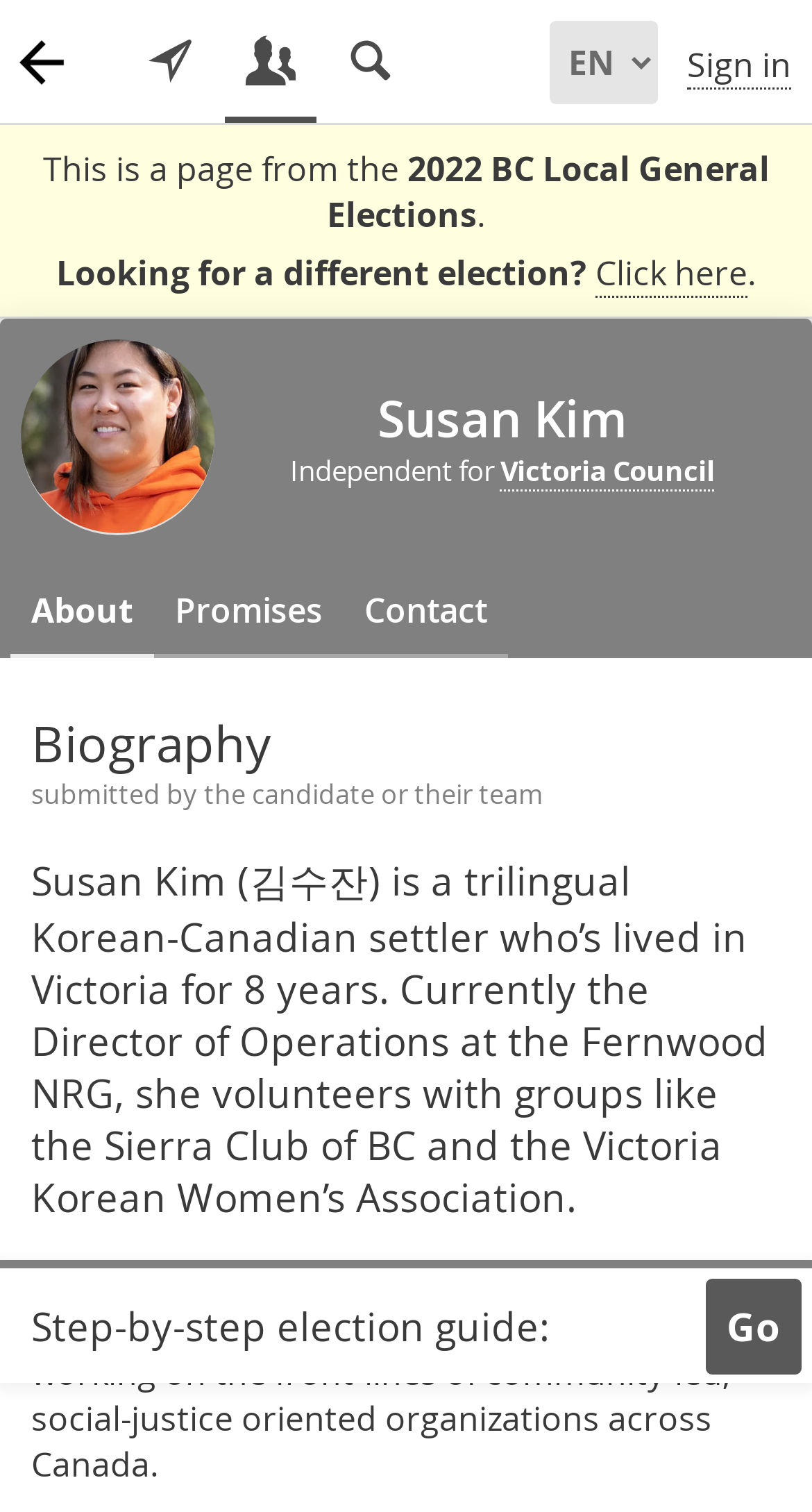Bounding box coordinates should be provided in the format (top-left x, top-left y, bottom-right x, bottom-right y) with all values between 0 and 1. Identify the bounding box for this UI element: Step-by-step election guide: Go

[0.0, 0.86, 1.0, 0.894]